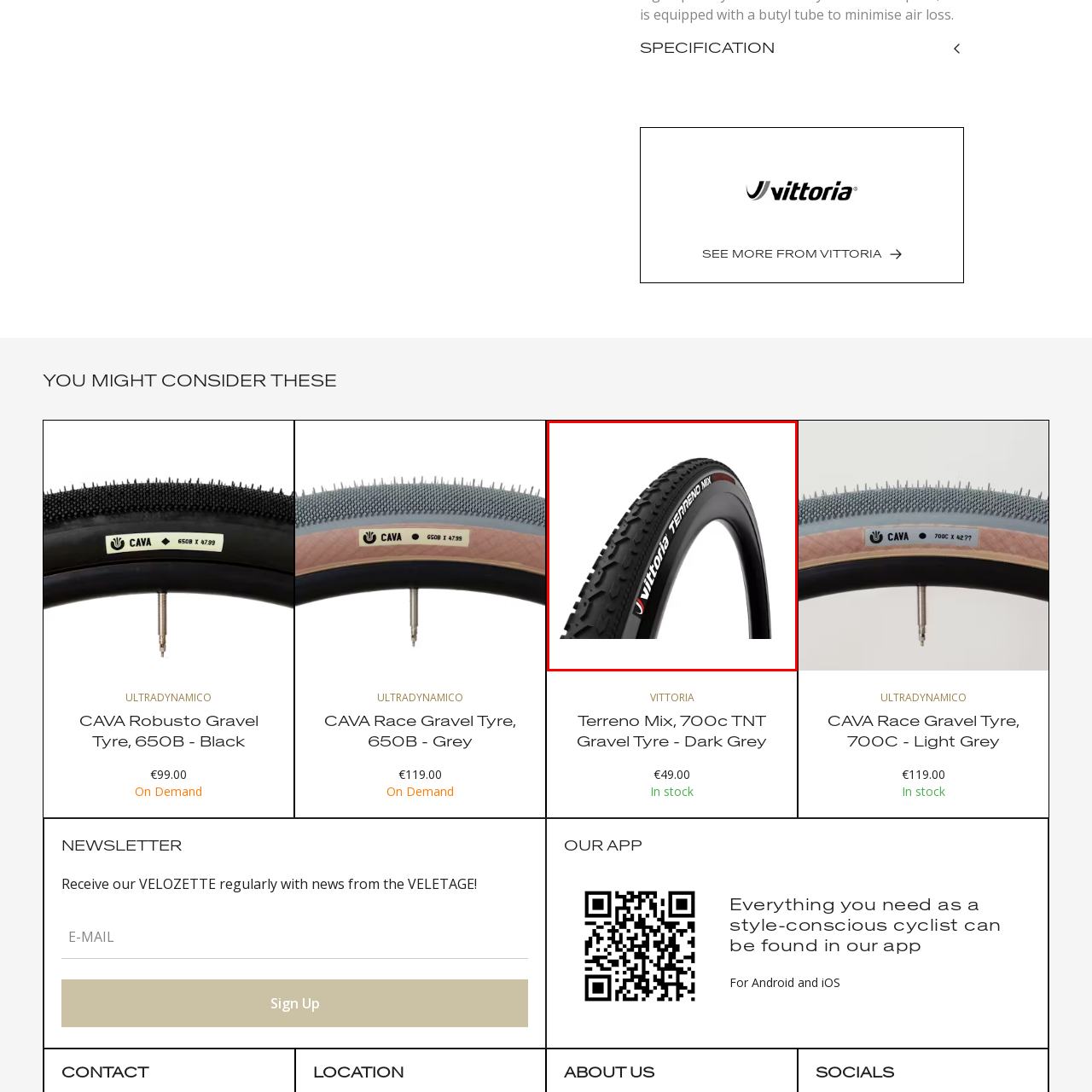Provide a thorough description of the scene depicted within the red bounding box.

This image showcases the **Vittoria Terreno Mix**, a high-performance gravel tyre designed for versatility and durability. The tyre features a distinctive tread pattern that provides superior traction and control on a variety of terrains, making it ideal for adventurous cyclists tackling both off-road trails and paved paths. The sleek black design, complemented by the prominent "Vittoria" branding, emphasizes its quality and reliability. This particular model is noted for its ability to handle mixed surfaces effectively, ensuring a smooth and responsive ride, whether on gravel, dirt, or tarmac.